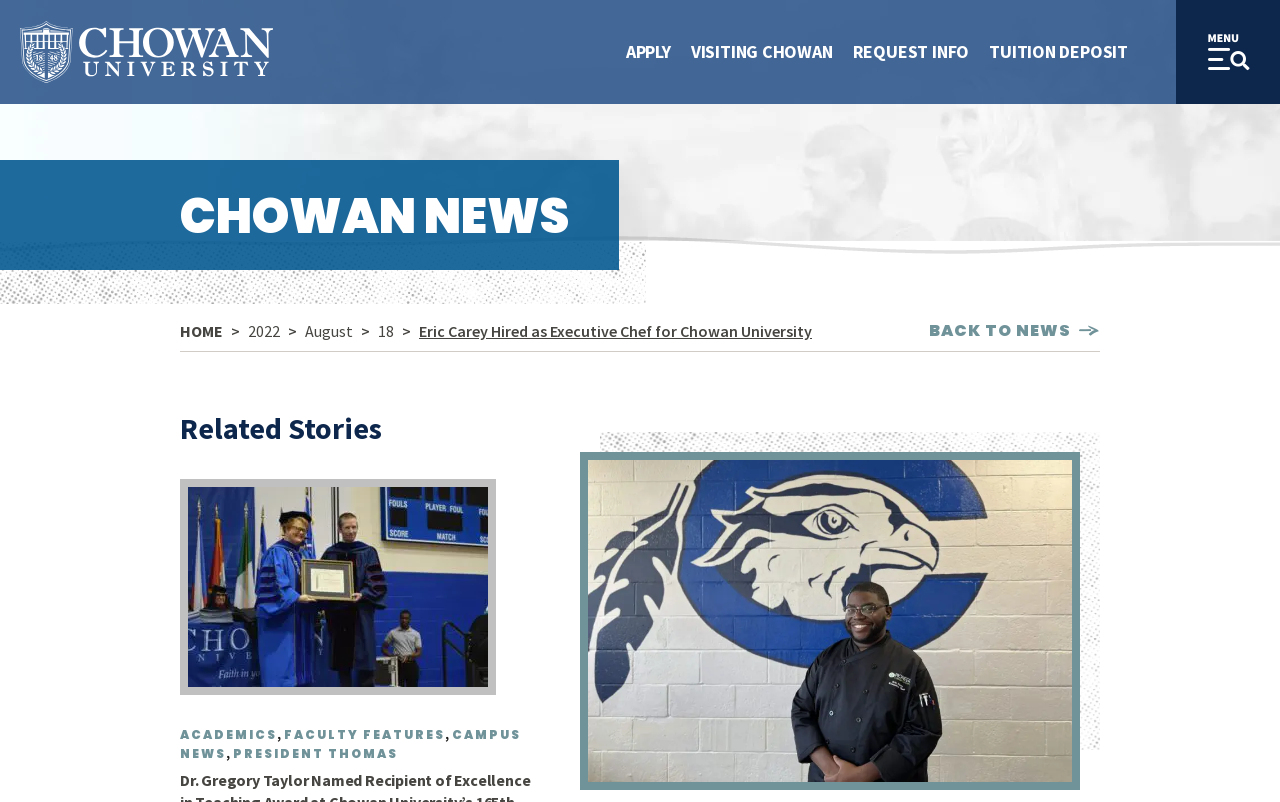Give a one-word or short phrase answer to this question: 
What is the name of the university mentioned?

Chowan University